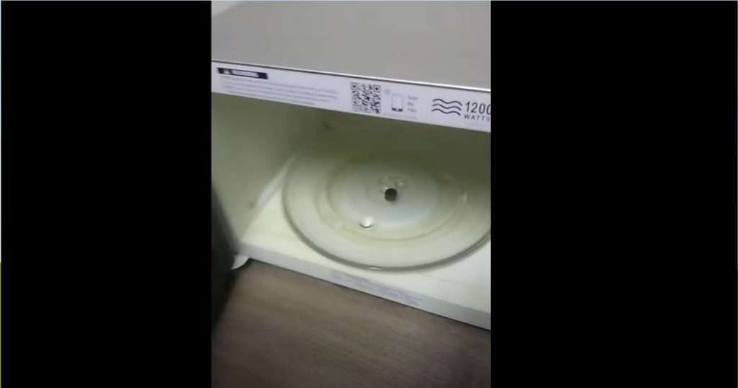Compose a detailed narrative for the image.

The image depicts the interior of a microwave oven, showcasing the turntable and the central magnet area used for cooking food. This space highlights the pivotal role of the magnetron, often referred to as the heart of the microwave, which generates the microwaves responsible for heating. The microwave's design includes a round glass plate that rotates to ensure even cooking, while the presence of a magnetron just outside the image indicates the electromagnetic field's creation. This field initiates movement in the water molecules of the food, generating heat through friction and effectively warming or cooking the contents. The interior is clean but shows signs of use, reflecting its function in reheating meals efficiently.